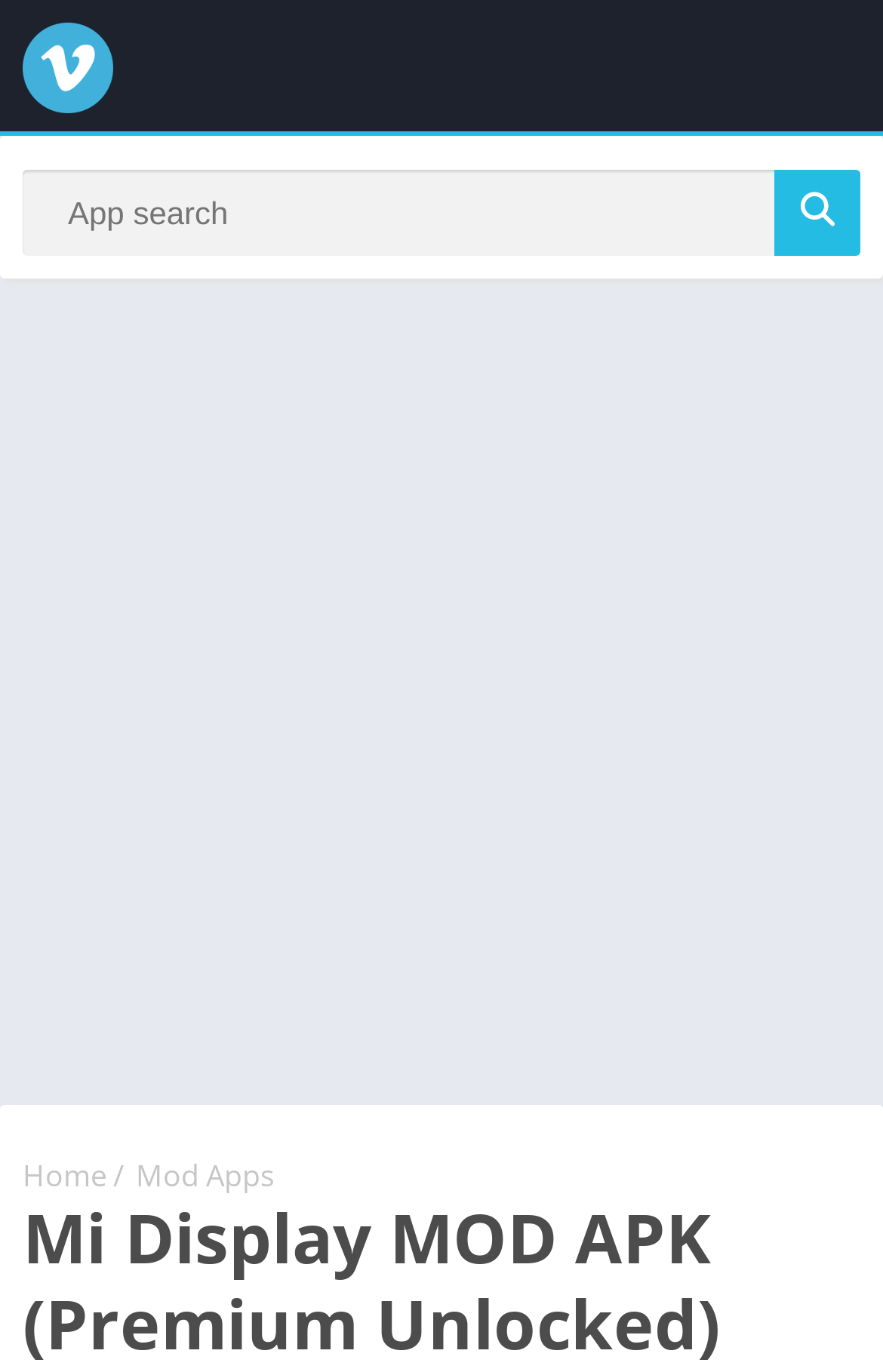Refer to the screenshot and give an in-depth answer to this question: What is the purpose of the search button?

The search button is located next to the search textbox, which is a required field. This suggests that the search button is used to initiate a search query based on the input in the textbox.